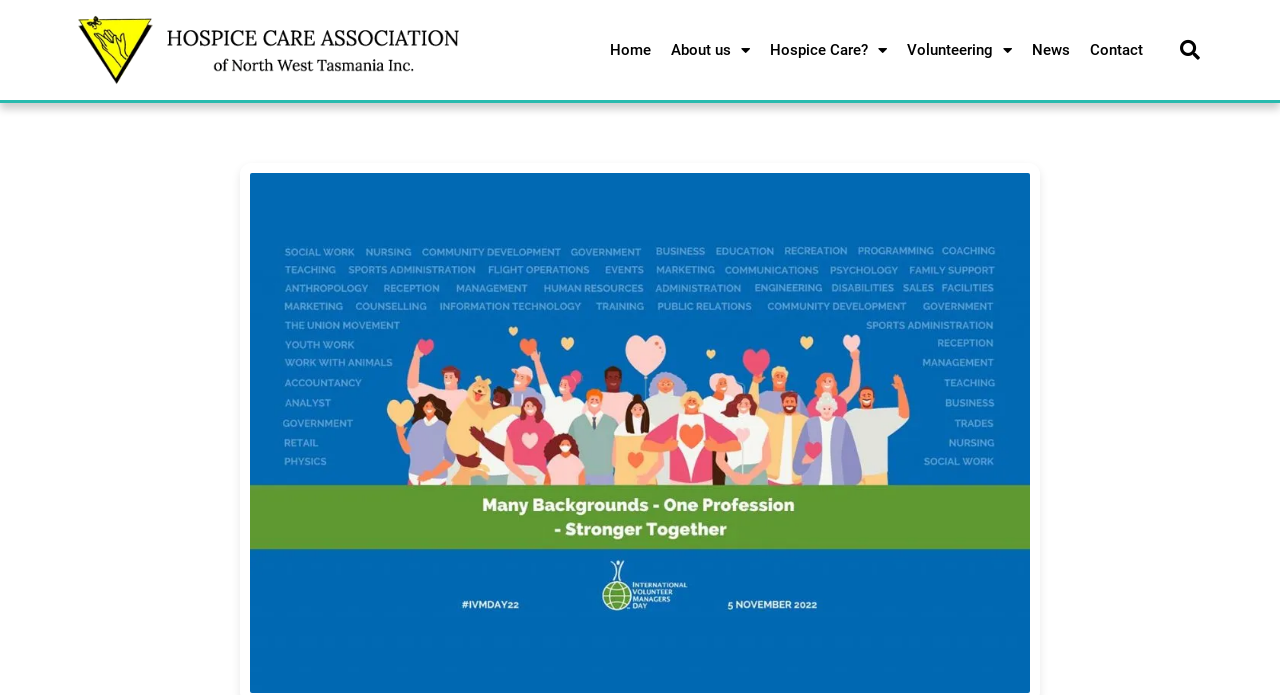Determine the bounding box coordinates of the element that should be clicked to execute the following command: "Contact us".

[0.844, 0.014, 0.901, 0.129]